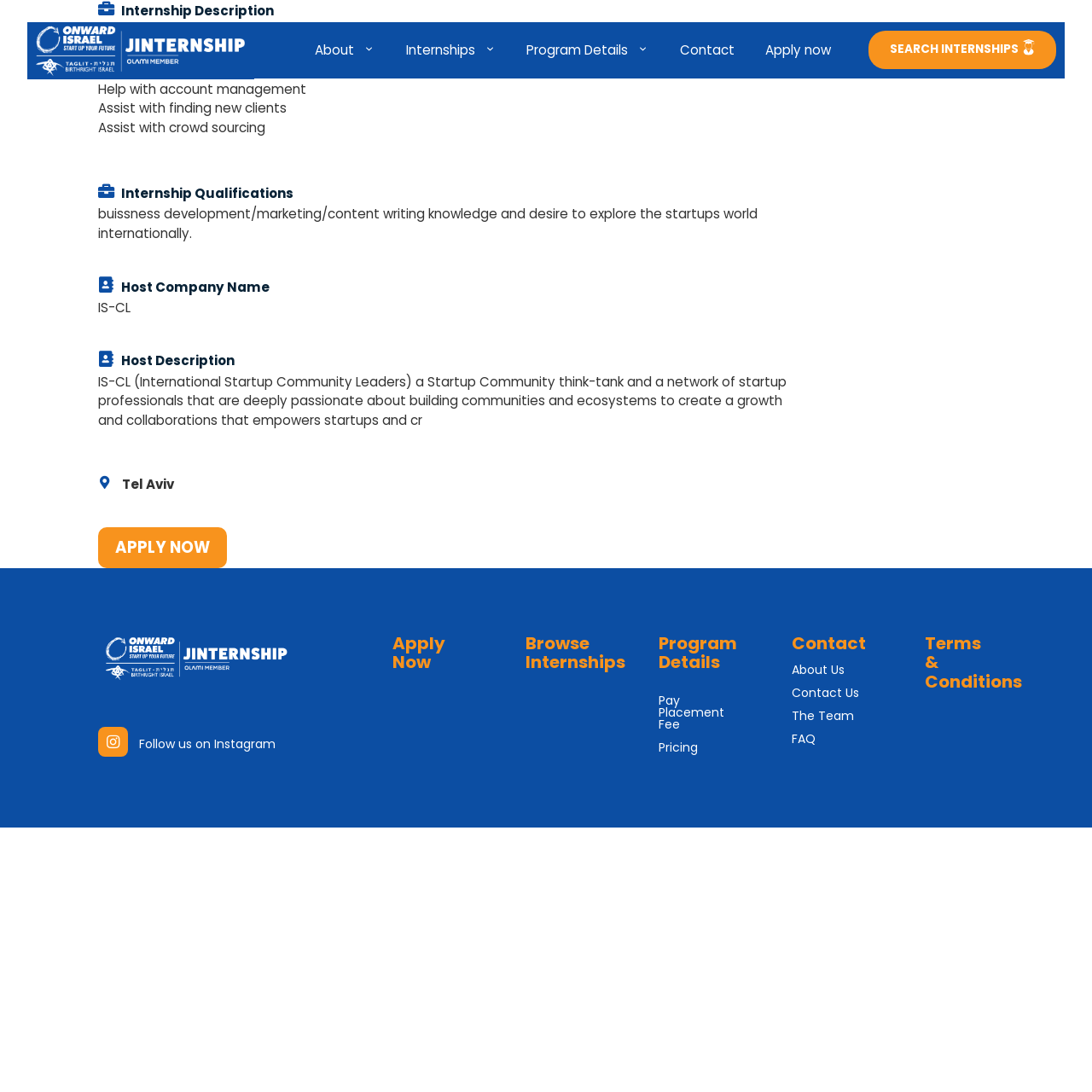Identify the bounding box coordinates of the area that should be clicked in order to complete the given instruction: "Apply now". The bounding box coordinates should be four float numbers between 0 and 1, i.e., [left, top, right, bottom].

[0.693, 0.028, 0.769, 0.064]